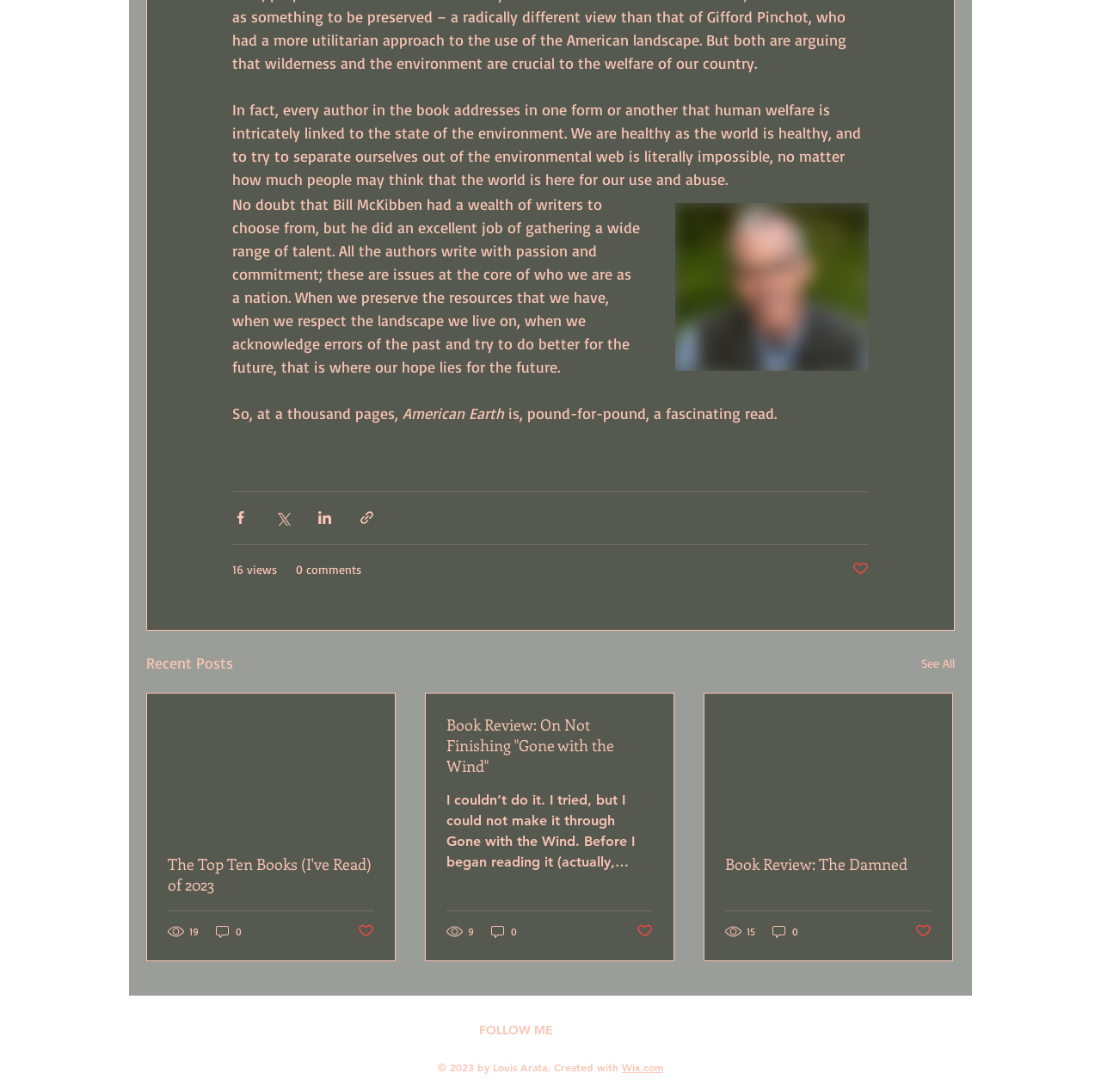Identify the bounding box coordinates of the specific part of the webpage to click to complete this instruction: "Follow on Facebook".

[0.506, 0.935, 0.523, 0.952]